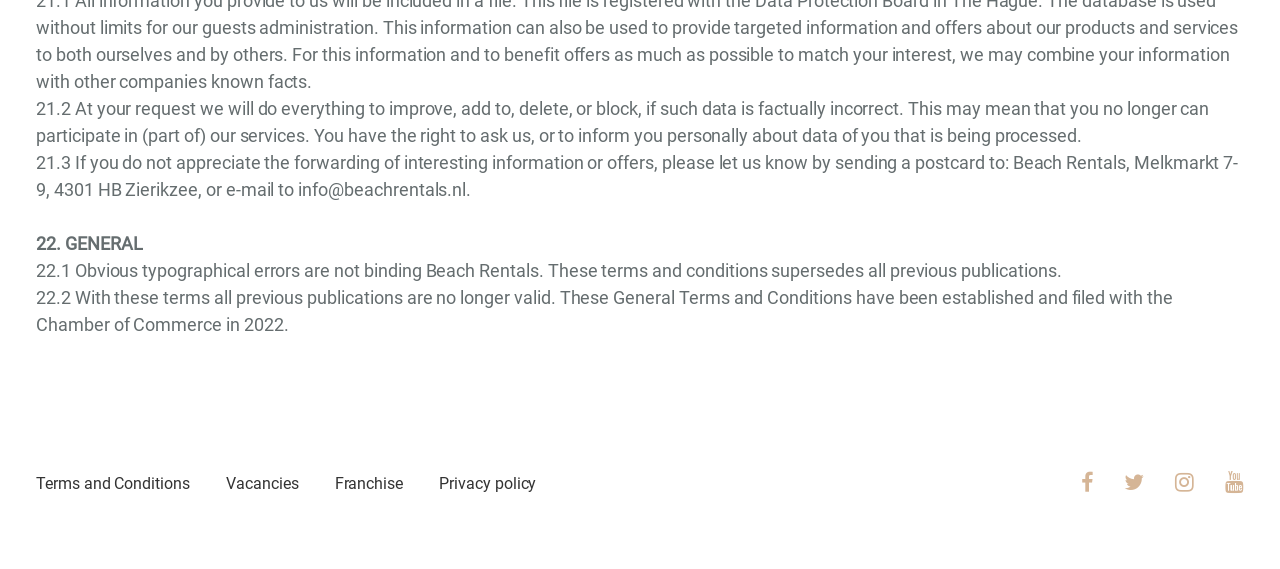Identify the bounding box of the UI element that matches this description: "Franchise".

[0.261, 0.826, 0.343, 0.873]